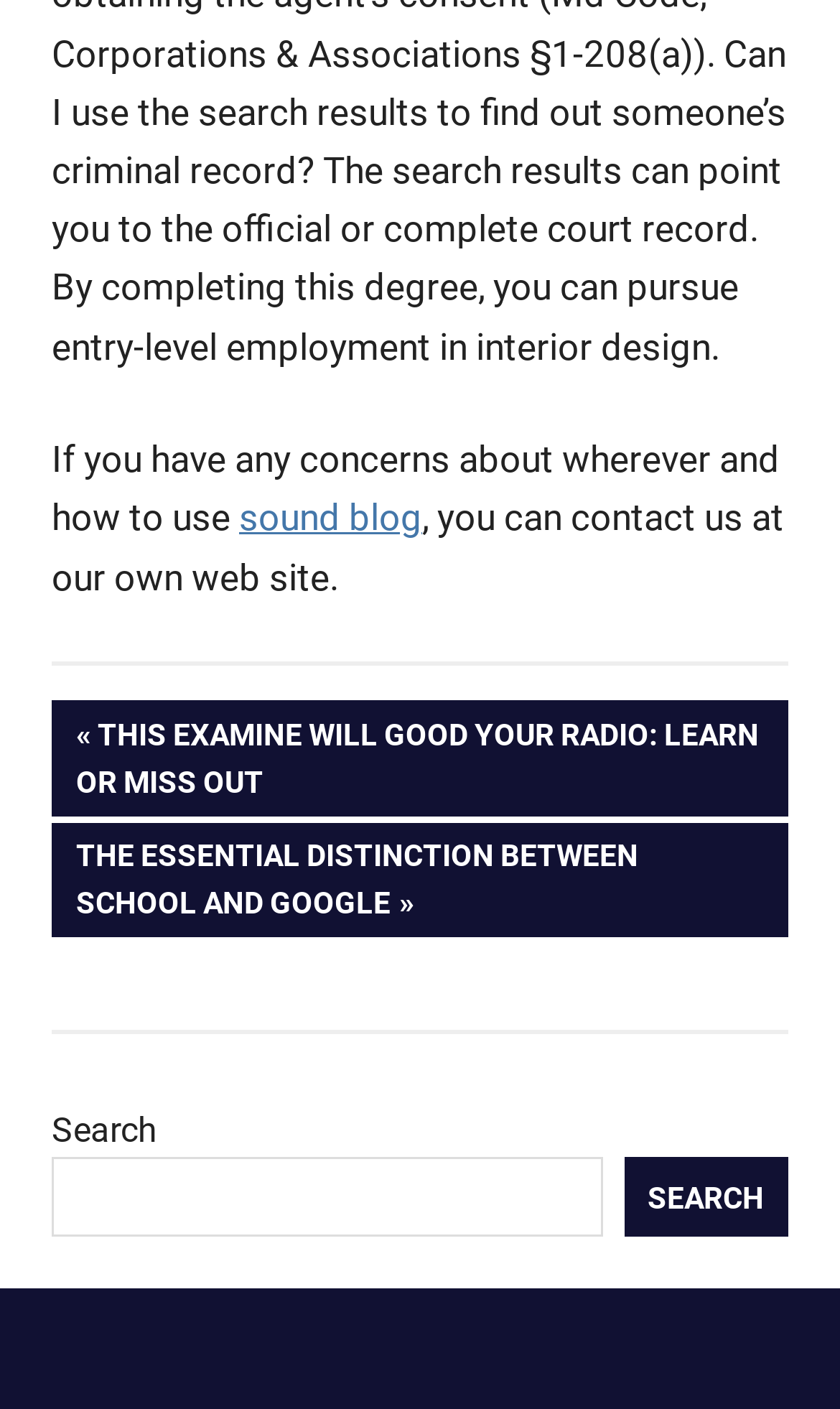Extract the bounding box coordinates for the HTML element that matches this description: "Search". The coordinates should be four float numbers between 0 and 1, i.e., [left, top, right, bottom].

[0.743, 0.821, 0.938, 0.878]